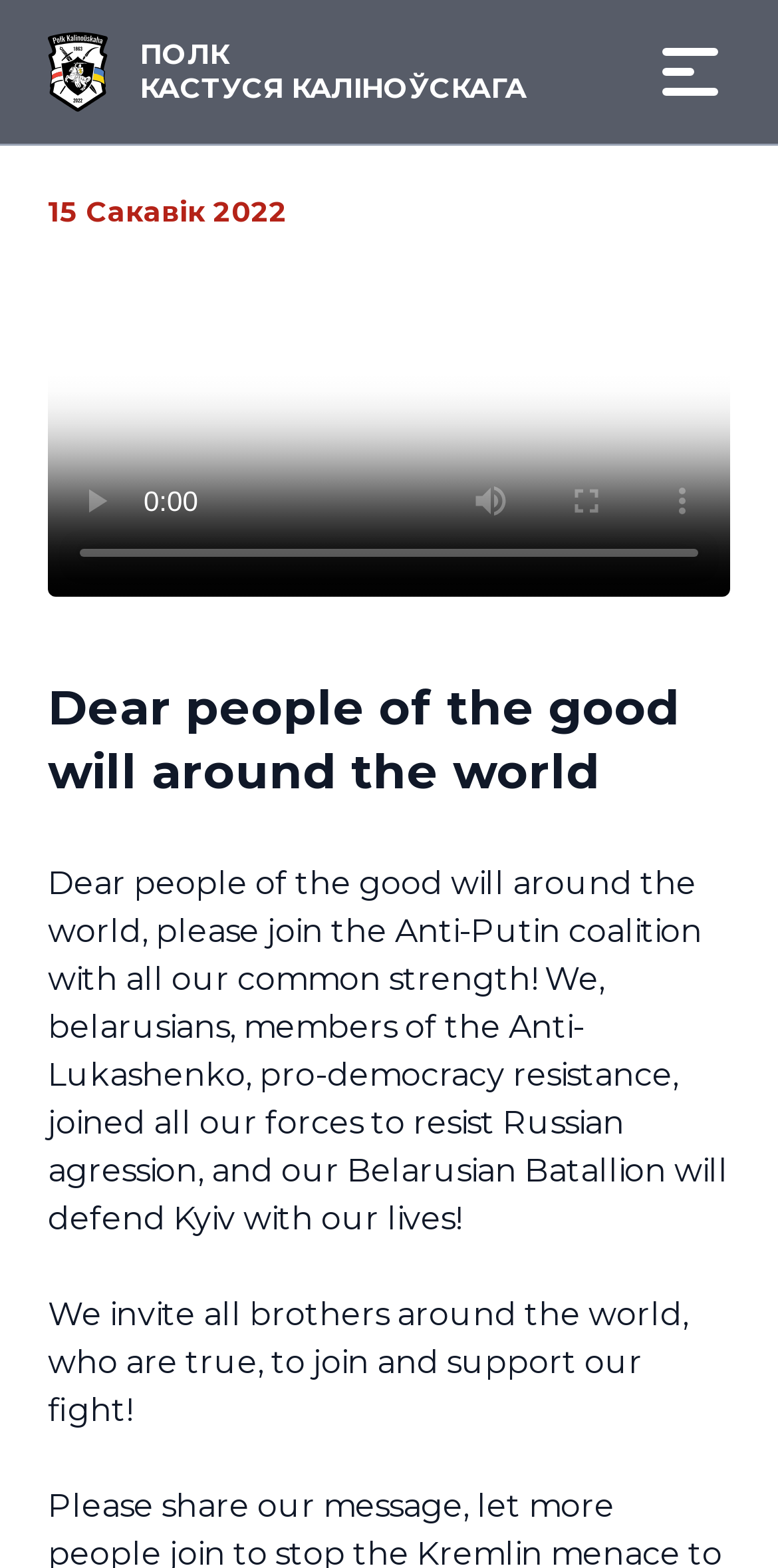Answer the question in one word or a short phrase:
What is the invitation to brothers around the world?

to join and support the fight